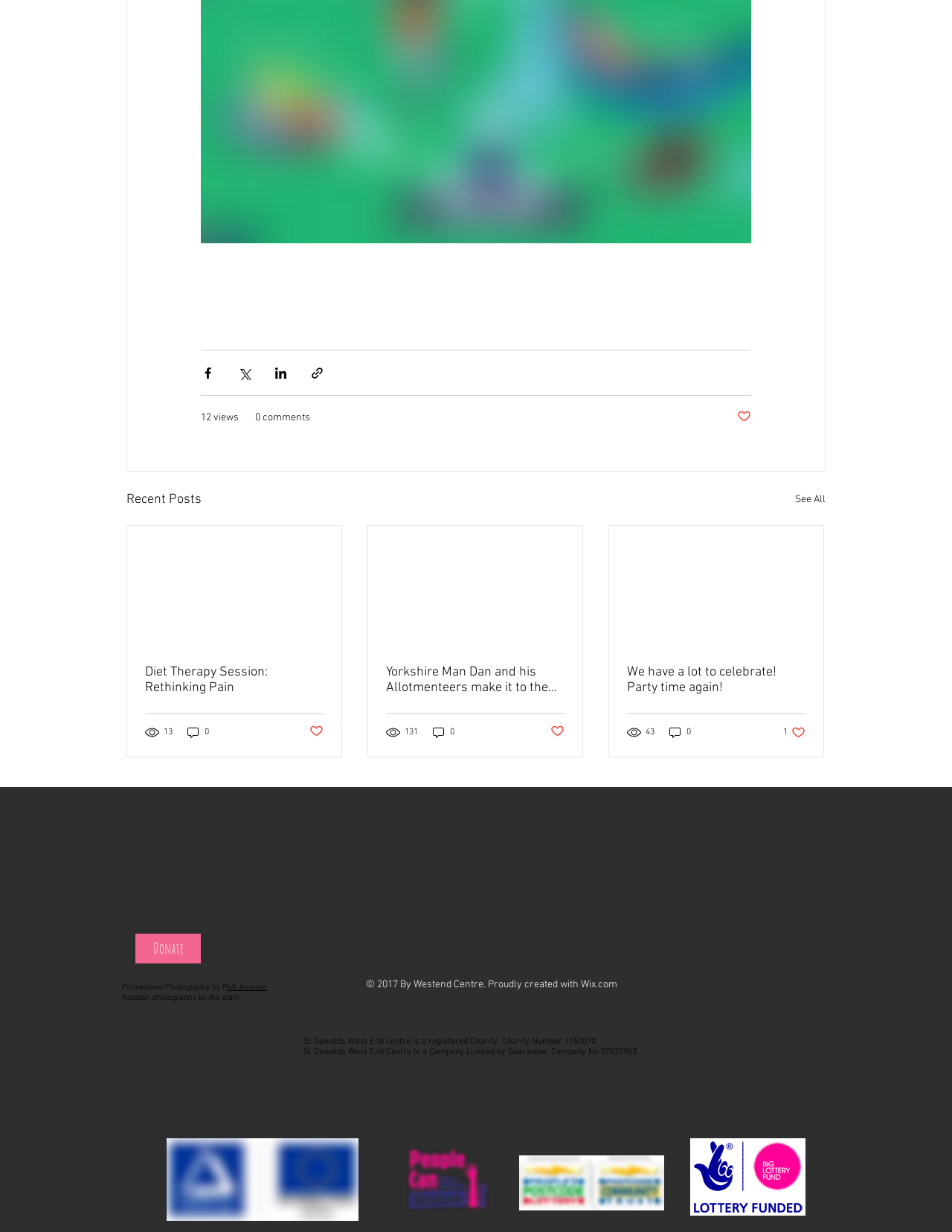Please answer the following question using a single word or phrase: 
How many comments does the post 'Yorkshire Man Dan and his Allotmenteers make it to the big screen!!' have?

0 comments